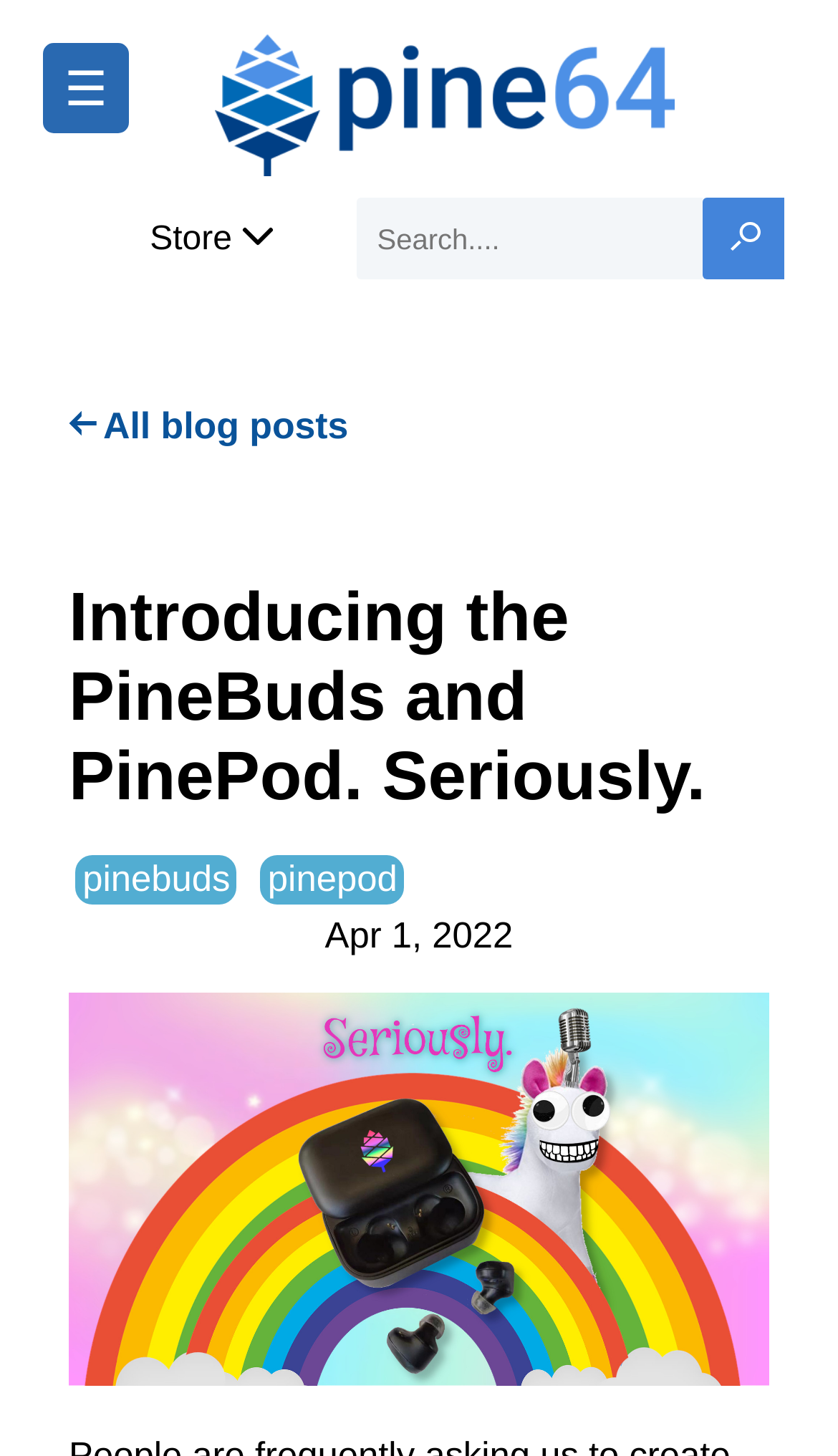Please provide a short answer using a single word or phrase for the question:
What is the navigation menu item next to the search box?

Store